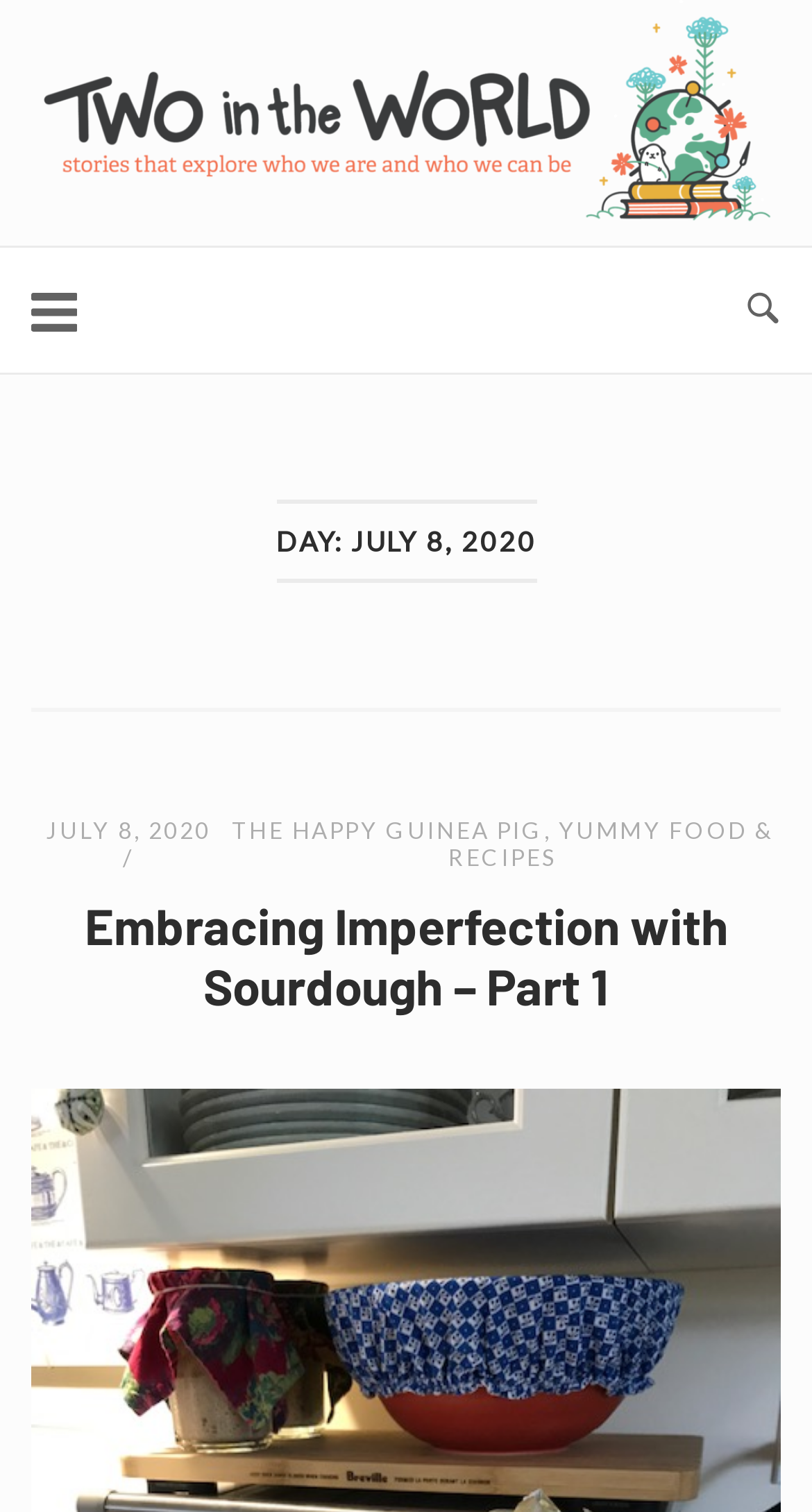Answer the following query concisely with a single word or phrase:
How many images are present in the top navigation bar?

2